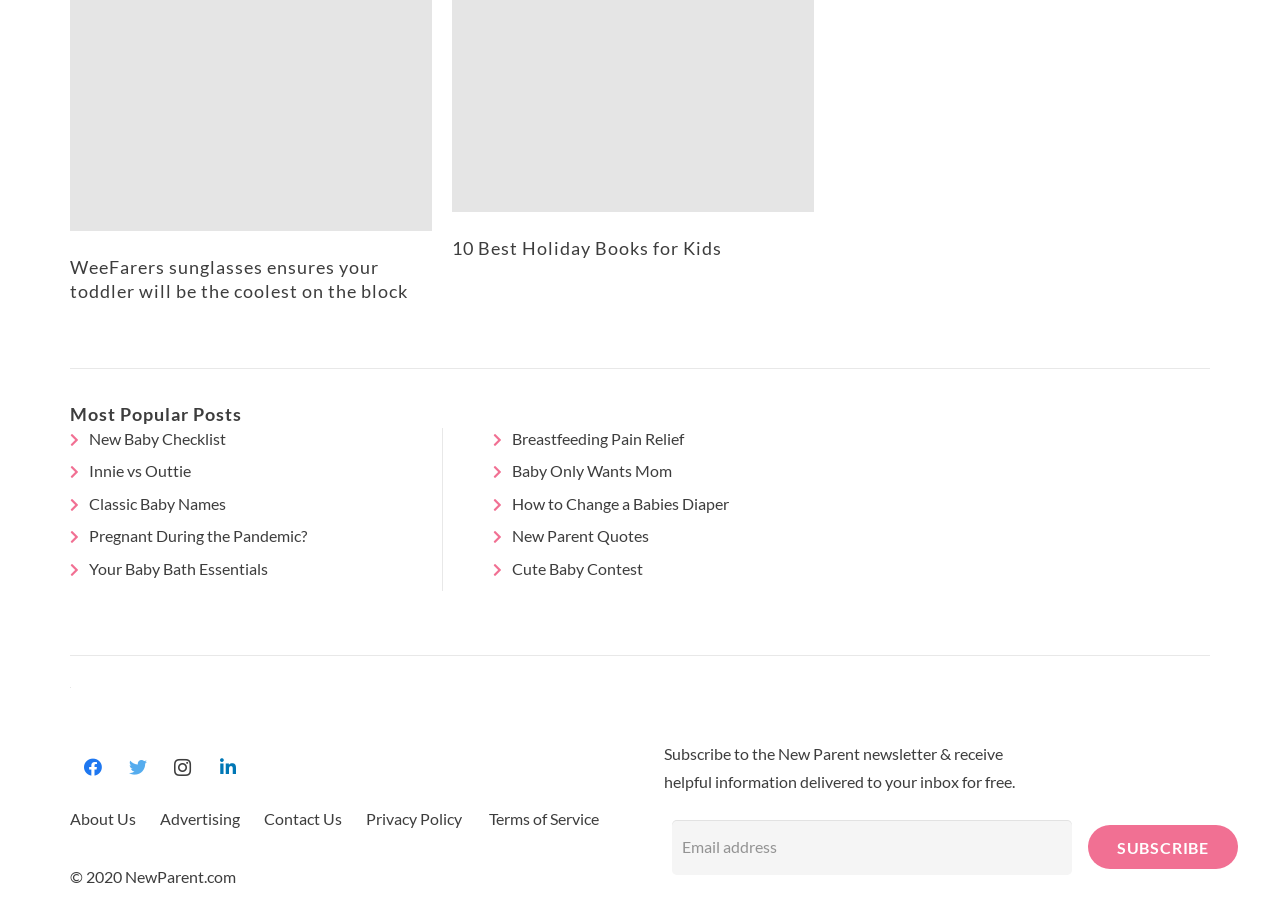Determine the bounding box for the described HTML element: "About Us". Ensure the coordinates are four float numbers between 0 and 1 in the format [left, top, right, bottom].

[0.055, 0.901, 0.106, 0.923]